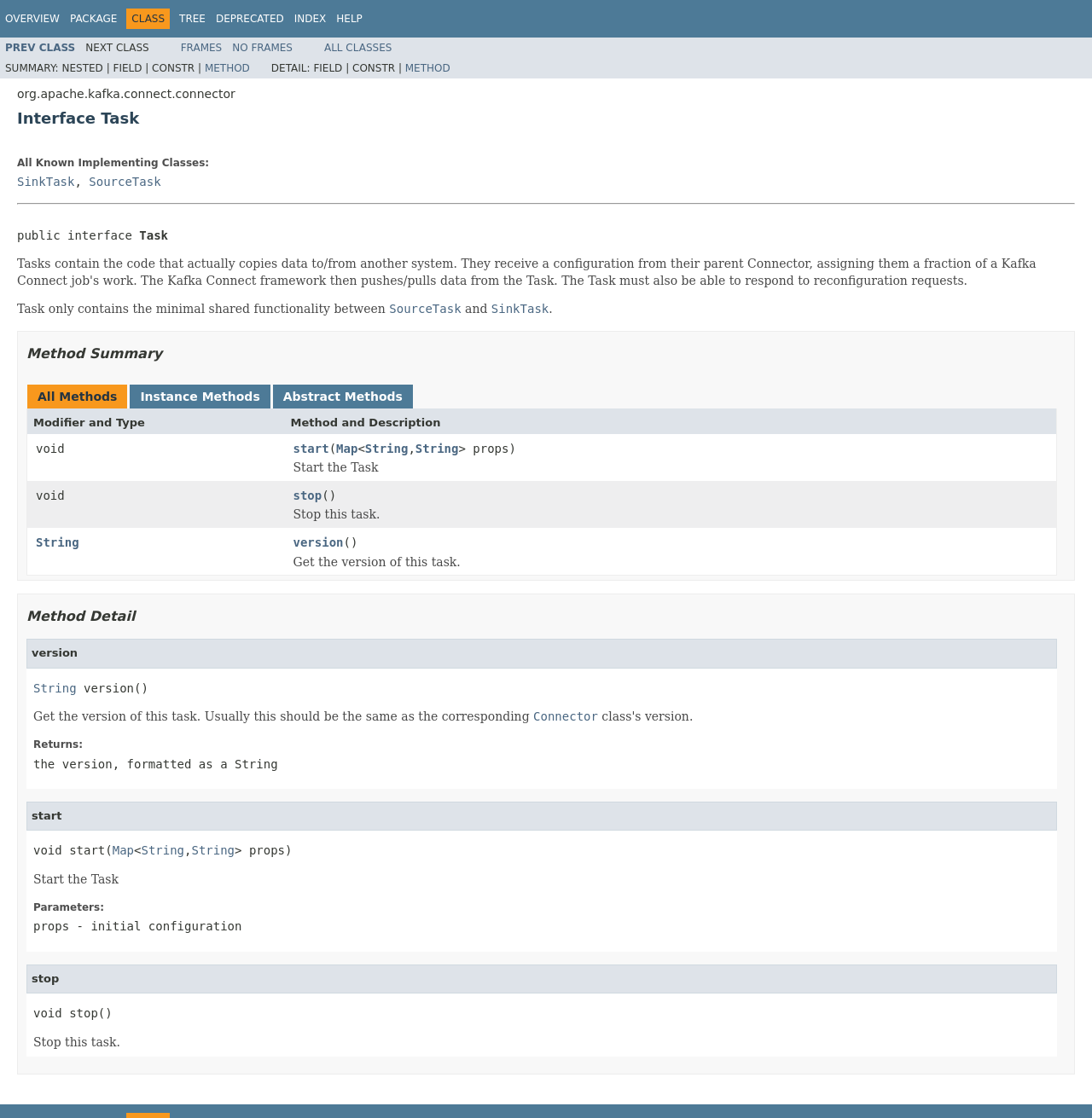Identify the bounding box coordinates for the element you need to click to achieve the following task: "Click on OVERVIEW". Provide the bounding box coordinates as four float numbers between 0 and 1, in the form [left, top, right, bottom].

[0.005, 0.011, 0.055, 0.022]